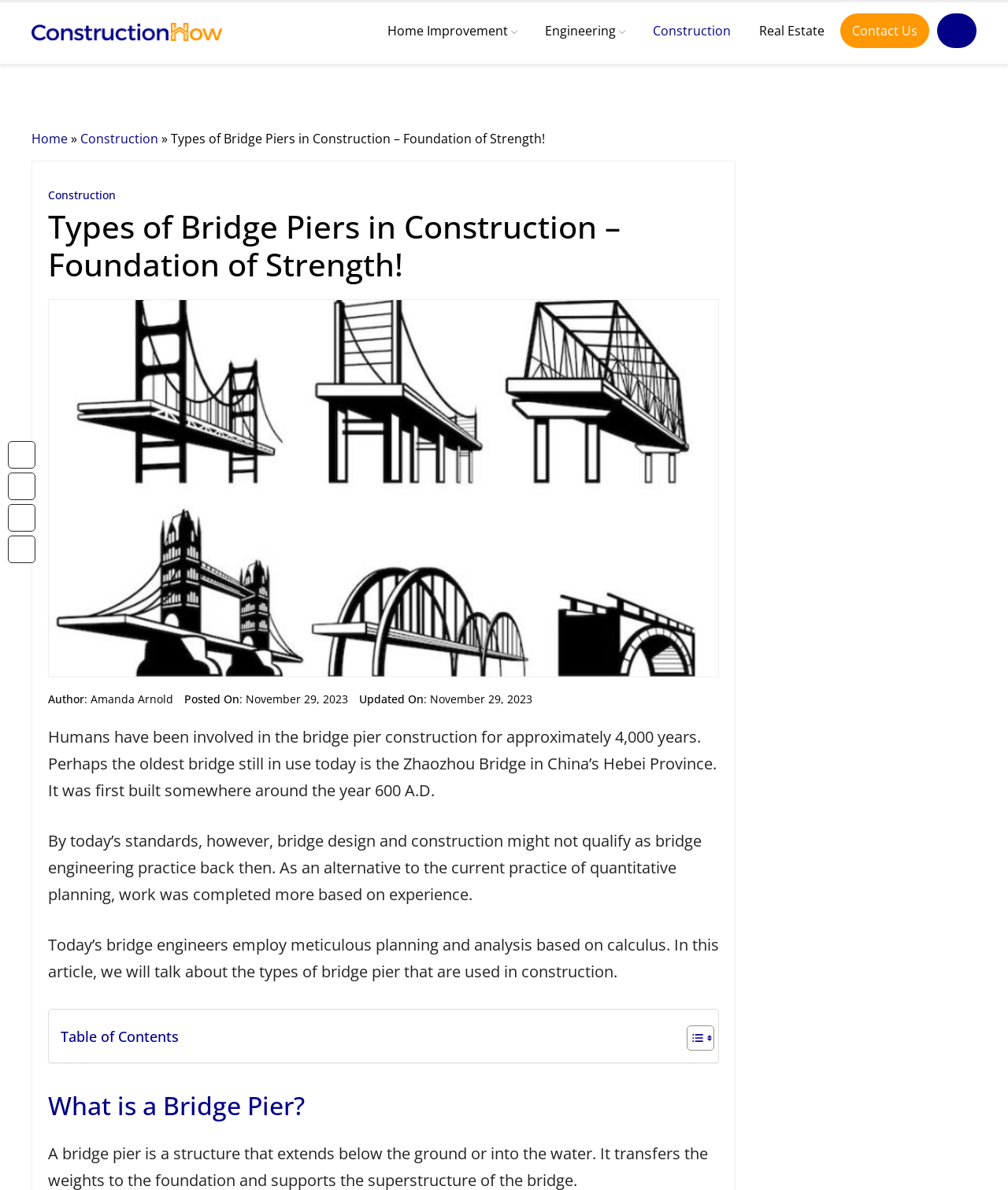Locate the bounding box coordinates of the area that needs to be clicked to fulfill the following instruction: "Click the 'Contact Us' link". The coordinates should be in the format of four float numbers between 0 and 1, namely [left, top, right, bottom].

[0.834, 0.011, 0.922, 0.04]